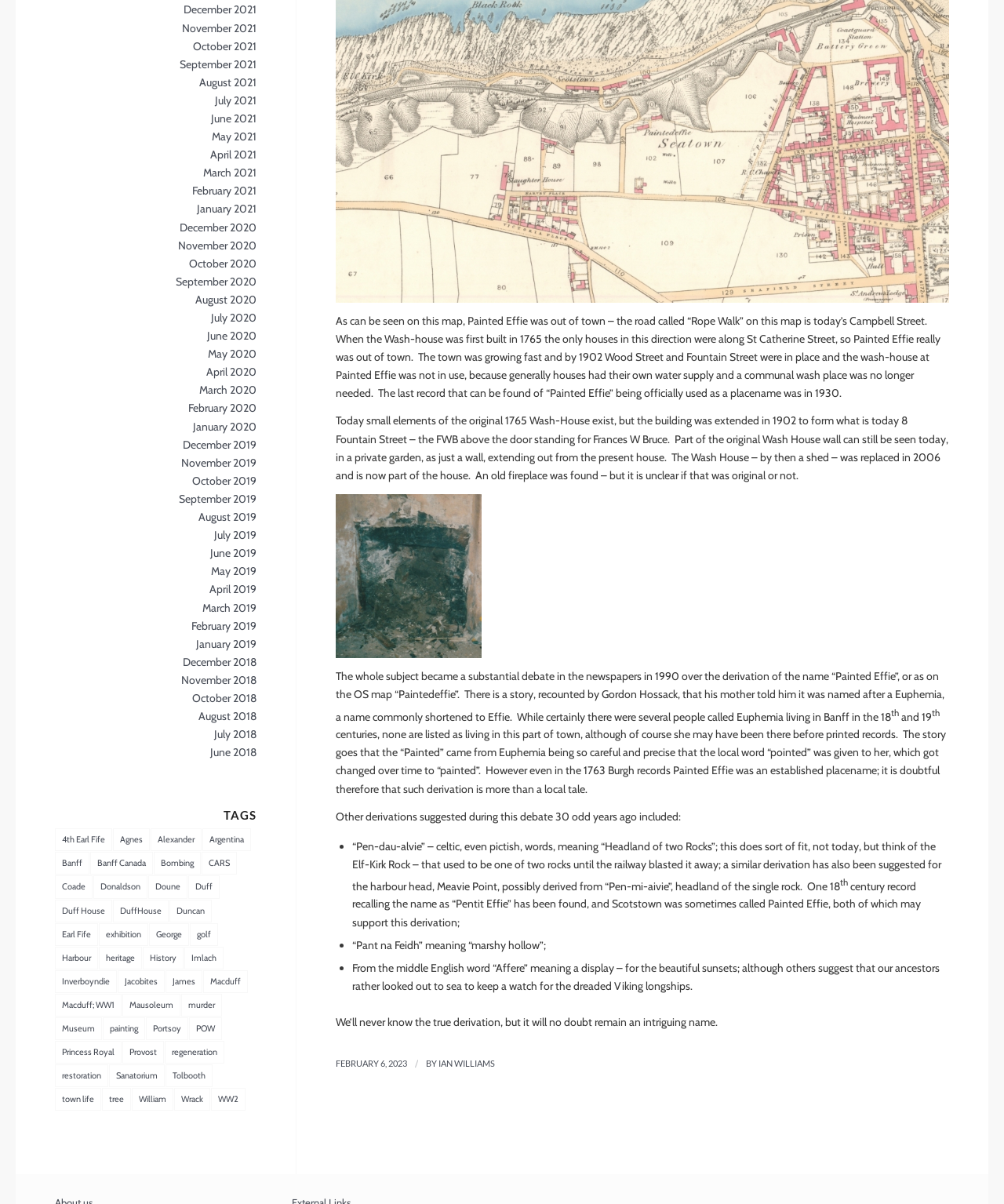Please provide a detailed answer to the question below by examining the image:
What is the name of the placename being discussed?

The webpage is discussing the history and possible derivations of the placename 'Painted Effie', which is mentioned in the text as an established placename in the 1763 Burgh records.